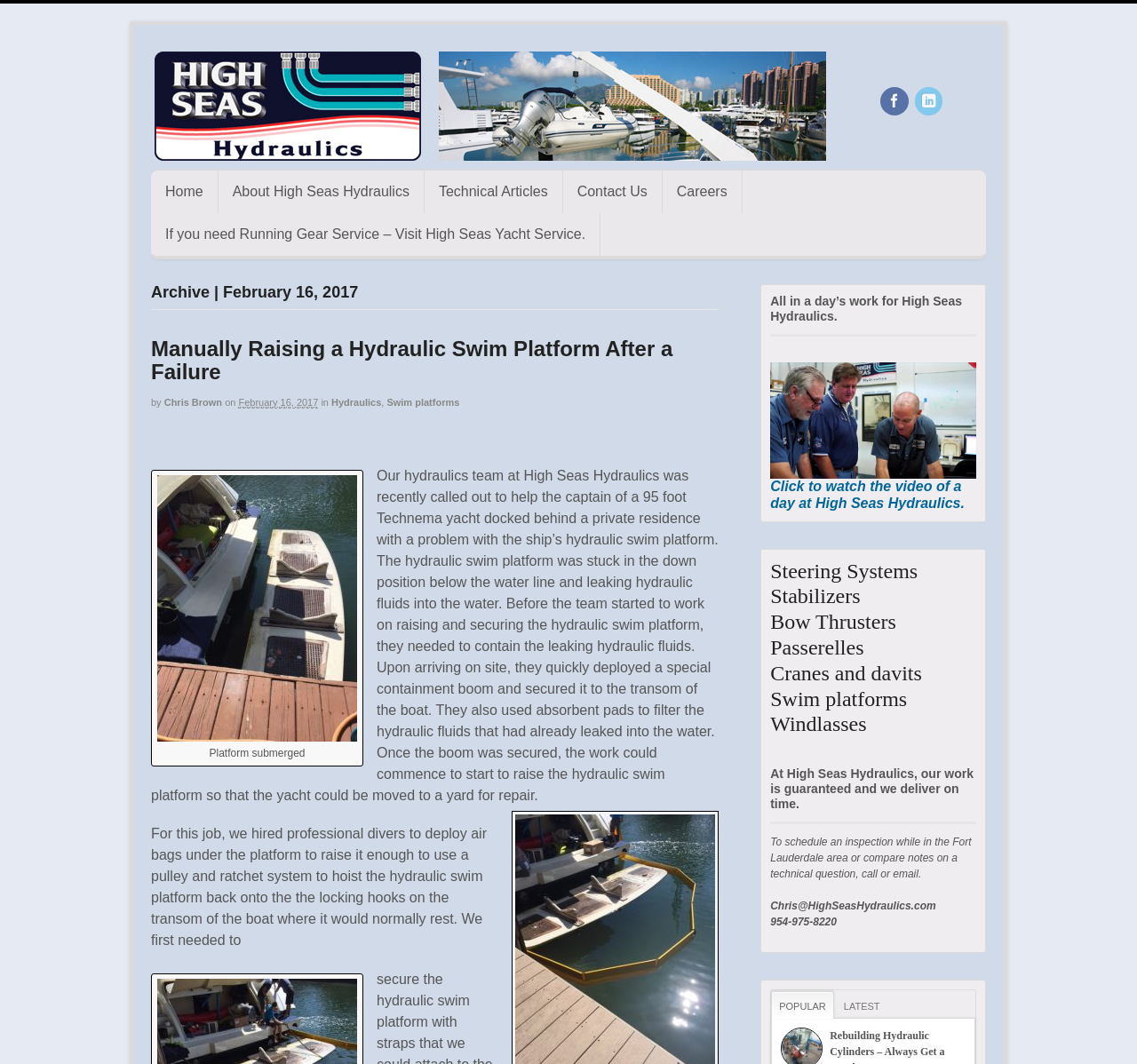Could you indicate the bounding box coordinates of the region to click in order to complete this instruction: "View popular articles".

[0.678, 0.931, 0.733, 0.957]